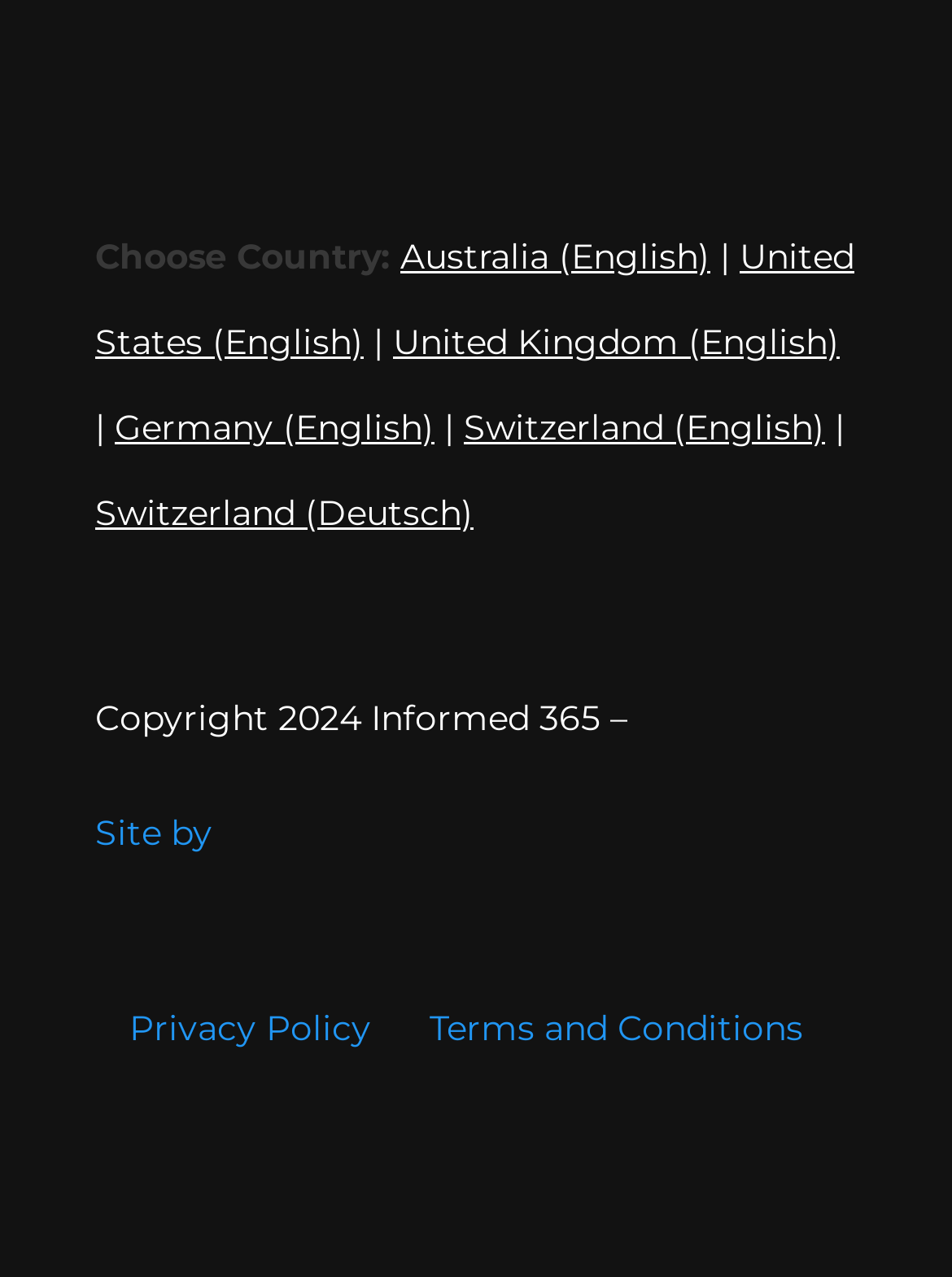How many links are available at the bottom of the webpage?
We need a detailed and exhaustive answer to the question. Please elaborate.

I counted the number of links available at the bottom of the webpage, which are 'Privacy Policy', 'Terms and Conditions', and 'Site by Accentuate Web & Marketing'. There are three links in total.